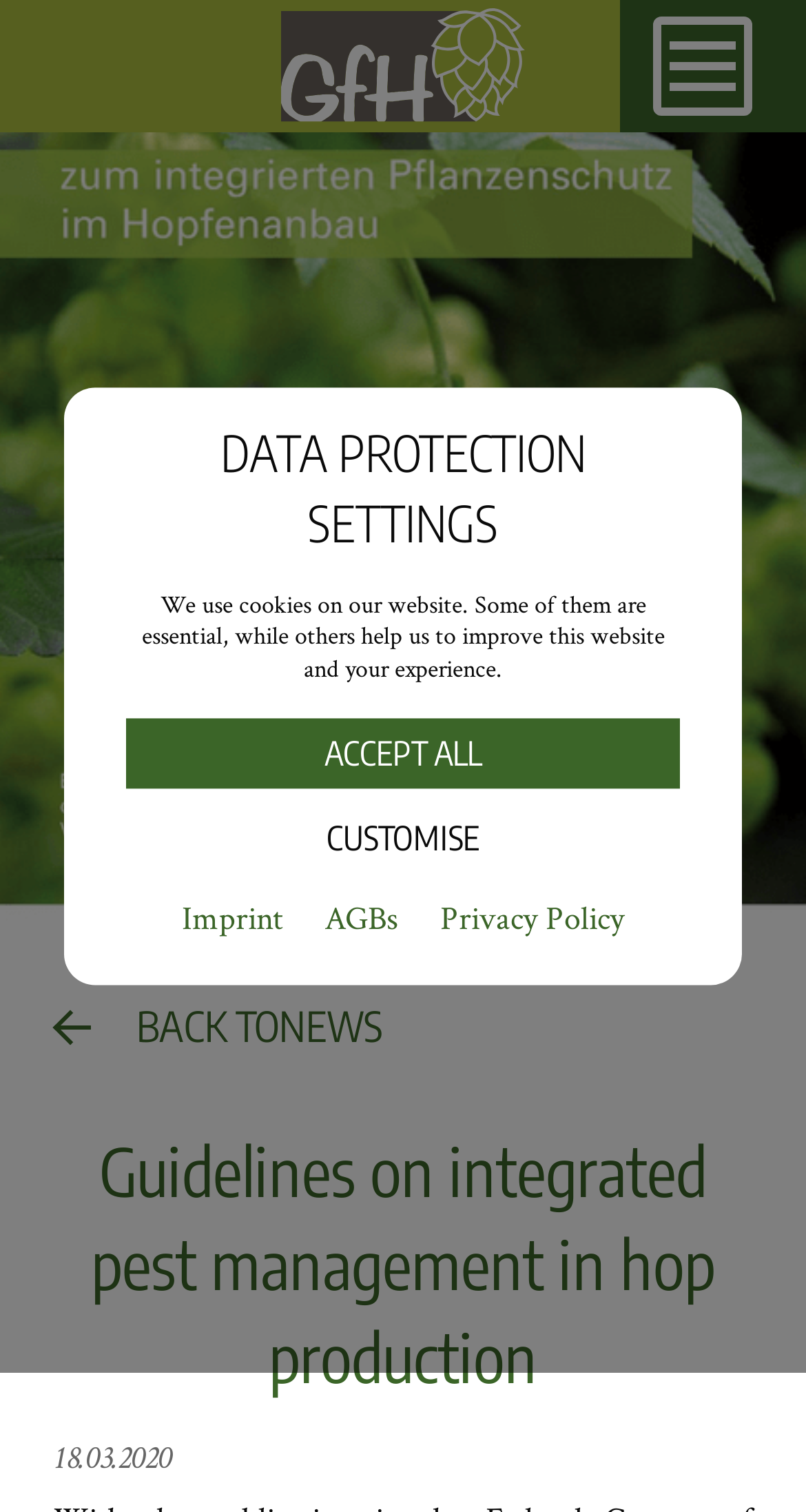Please locate the bounding box coordinates of the region I need to click to follow this instruction: "View the 'Imprint' page".

[0.226, 0.598, 0.351, 0.62]